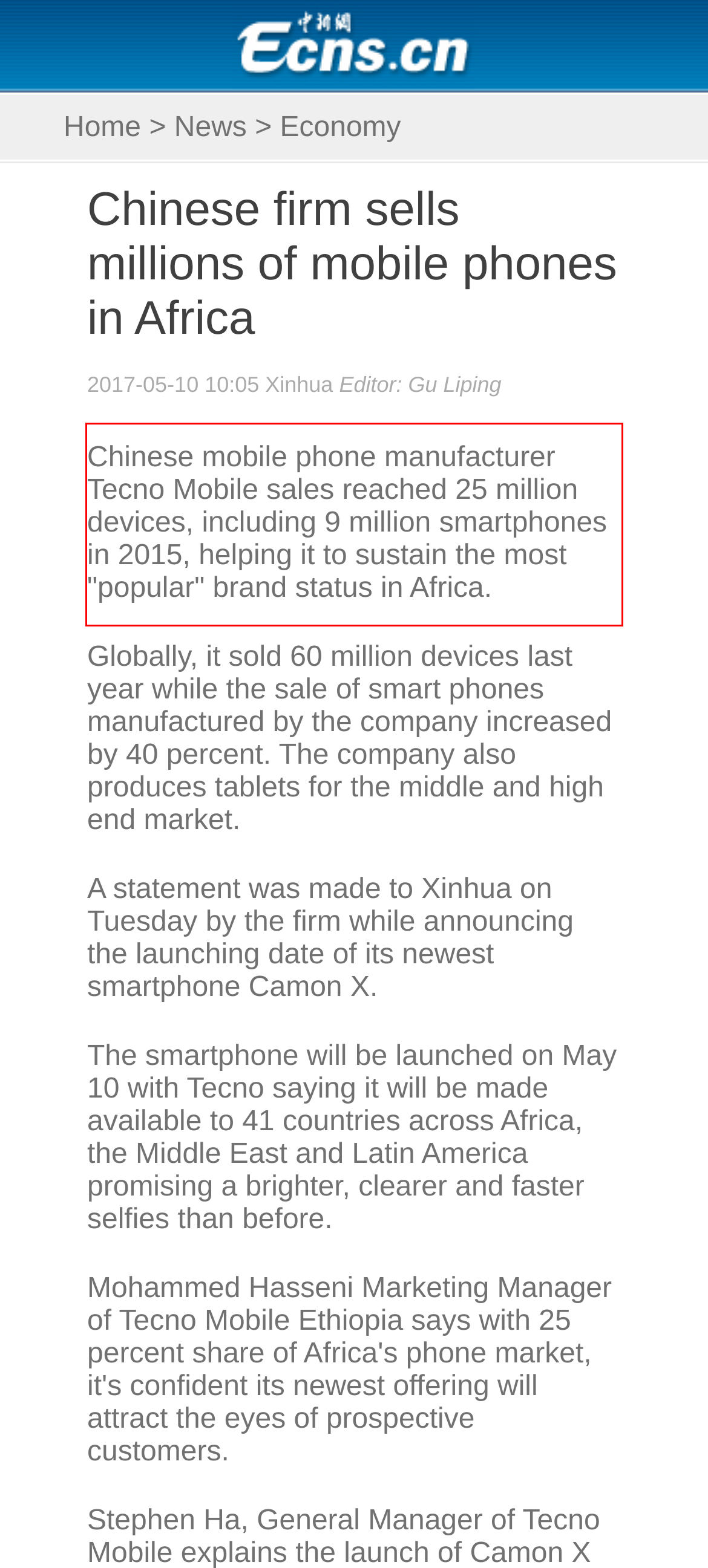In the given screenshot, locate the red bounding box and extract the text content from within it.

Chinese mobile phone manufacturer Tecno Mobile sales reached 25 million devices, including 9 million smartphones in 2015, helping it to sustain the most "popular" brand status in Africa.